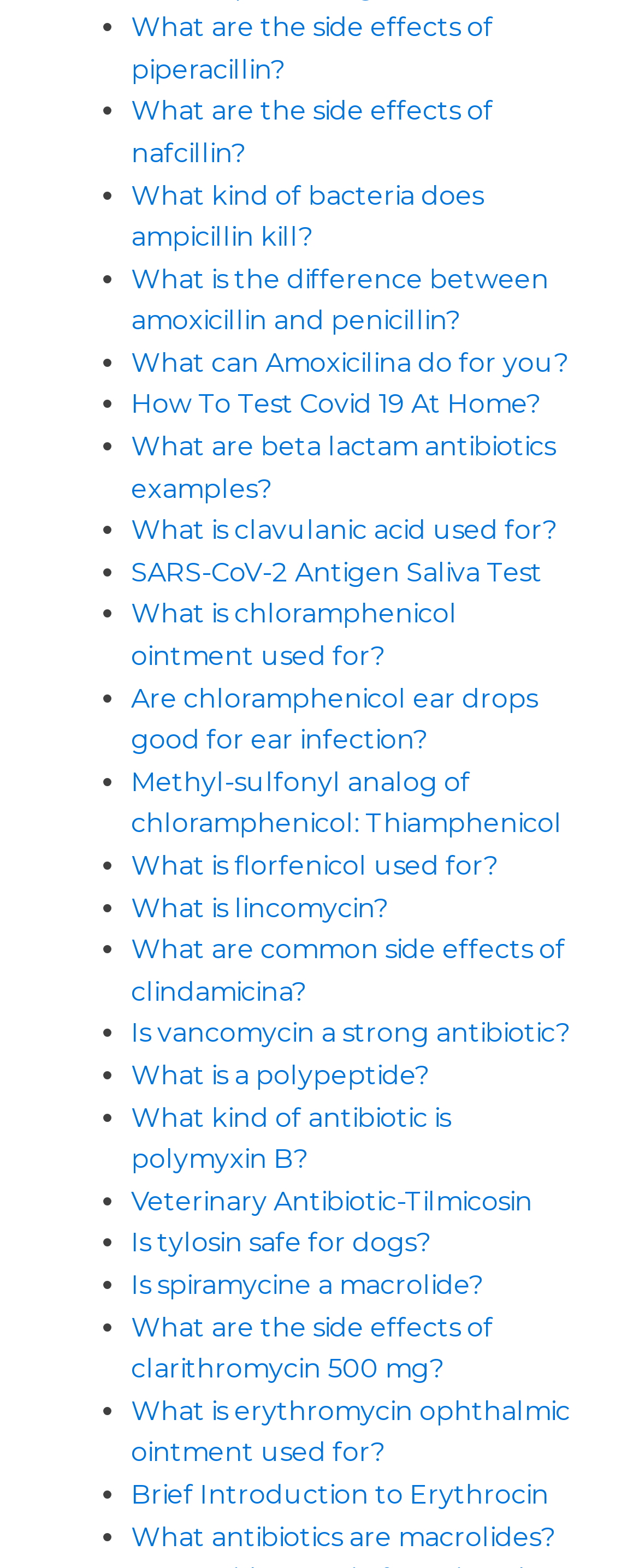Respond to the question below with a single word or phrase: What is the last link on the webpage about?

Macrolides